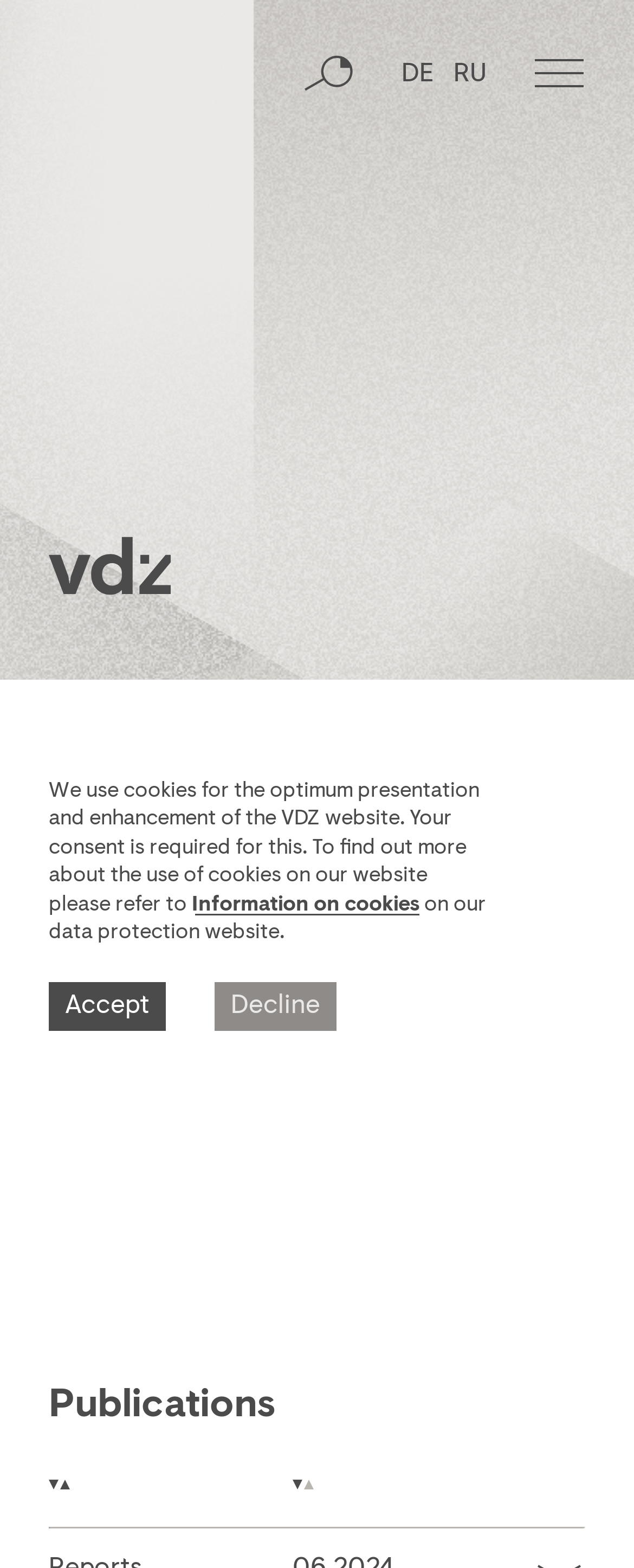Give a detailed account of the webpage, highlighting key information.

The webpage is a knowledge base that provides a wide range of information arranged by topic. At the top left, there is a link and an image, likely a logo. On the top right, there are three elements: an "Open Search" image, a "DE" link, and a "RU" link, which may indicate language options. Next to them is an "Open Menu" image.

Below the top section, there is a paragraph of text that explains the purpose of the knowledge base. On the right side of this text, there are two "filter" images, which may be used for filtering or categorizing the information.

Further down, there is a "Publications" heading, which is followed by two links: "Sort by category" and "Sort by date". Each link has a small image next to it. Below these links, there is a horizontal separator line.

At the bottom of the page, there is a section about cookies, which includes a paragraph of text, a link to "Information on cookies", and a sentence that continues the text. Below this section, there are two buttons: "Accept" and "Decline", likely related to cookie consent.